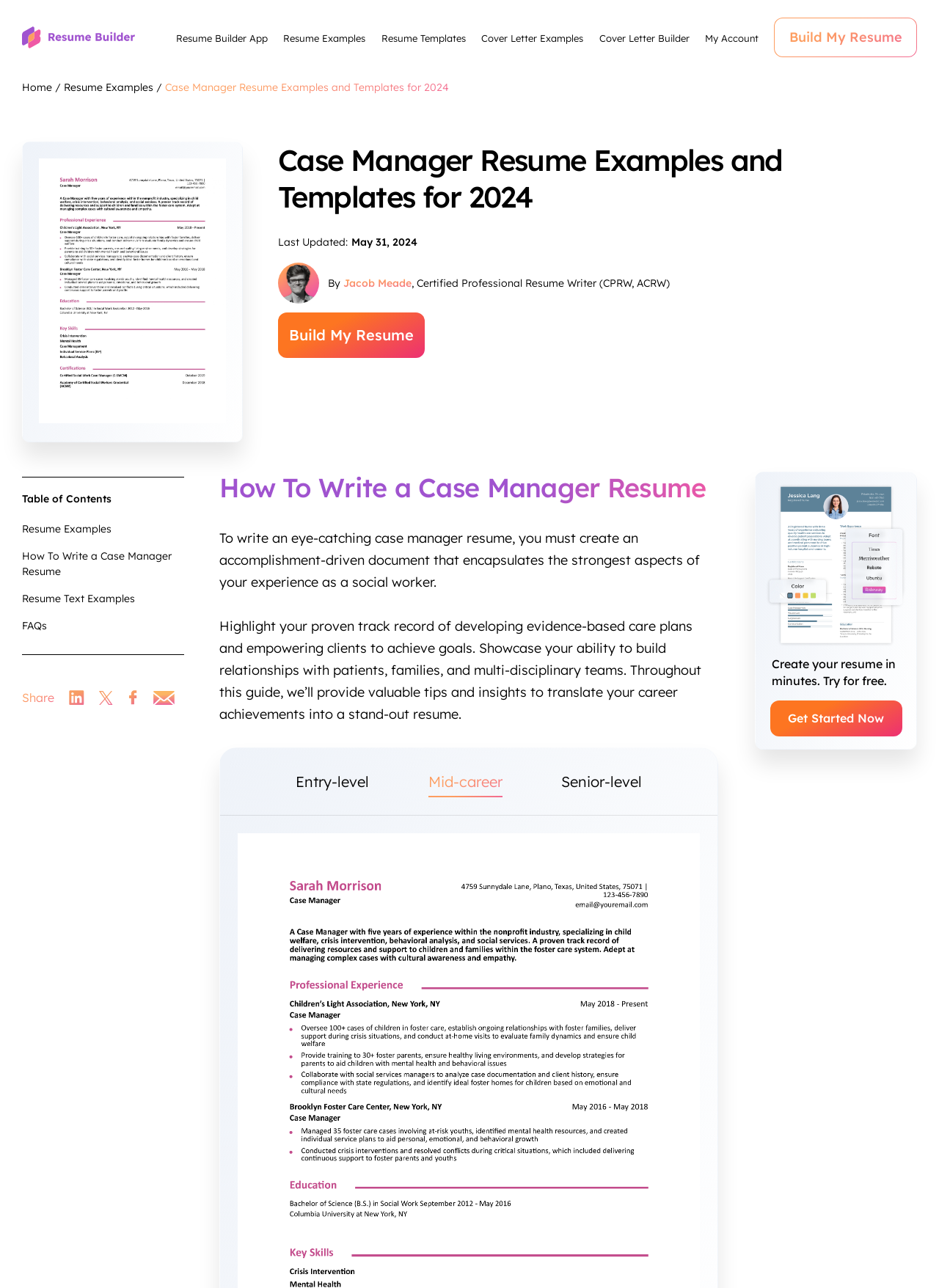Please predict the bounding box coordinates of the element's region where a click is necessary to complete the following instruction: "Click the 'Get Started Now' button". The coordinates should be represented by four float numbers between 0 and 1, i.e., [left, top, right, bottom].

[0.82, 0.544, 0.961, 0.572]